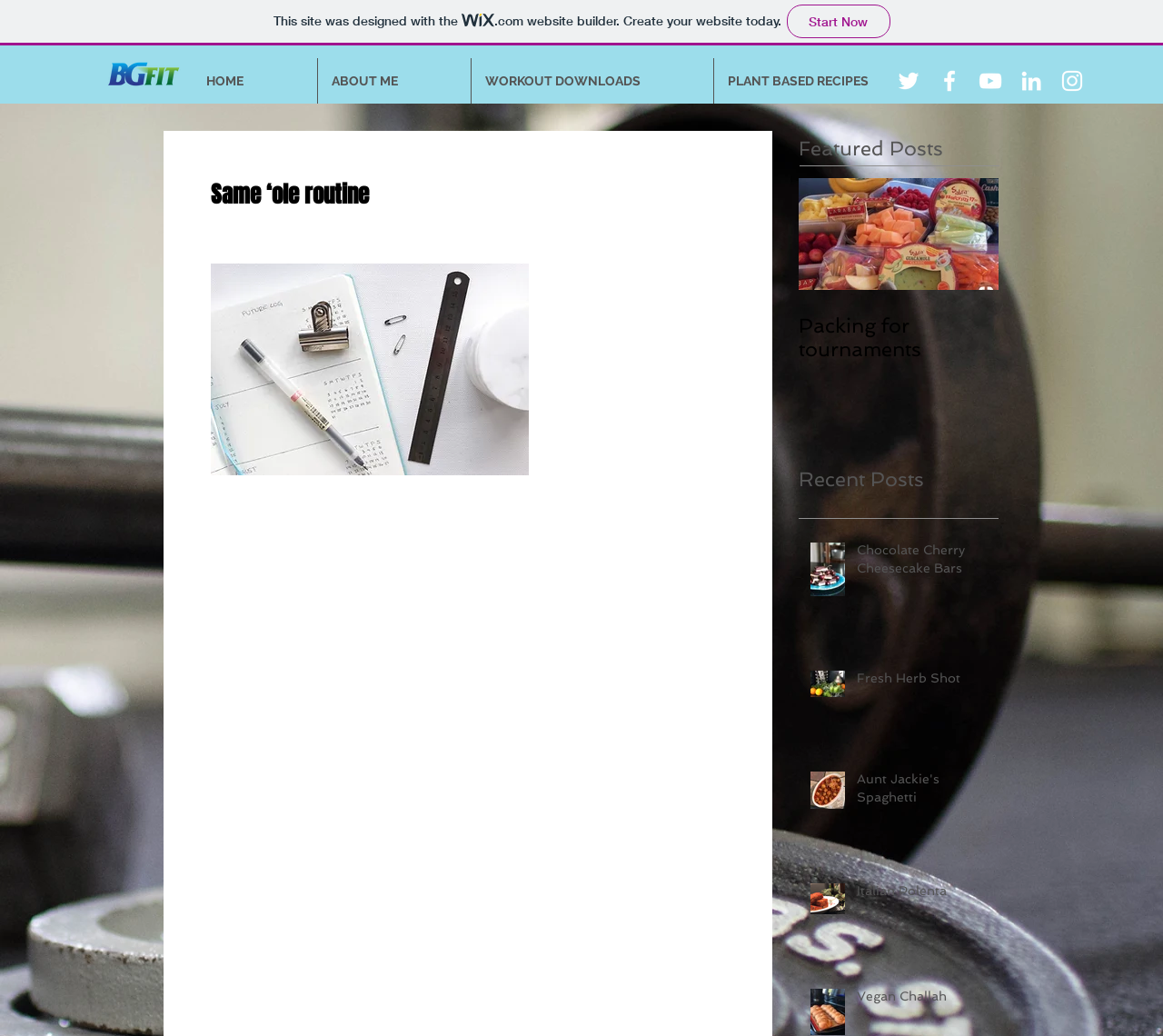Give a one-word or short phrase answer to the question: 
How many social media sharing buttons are there?

3